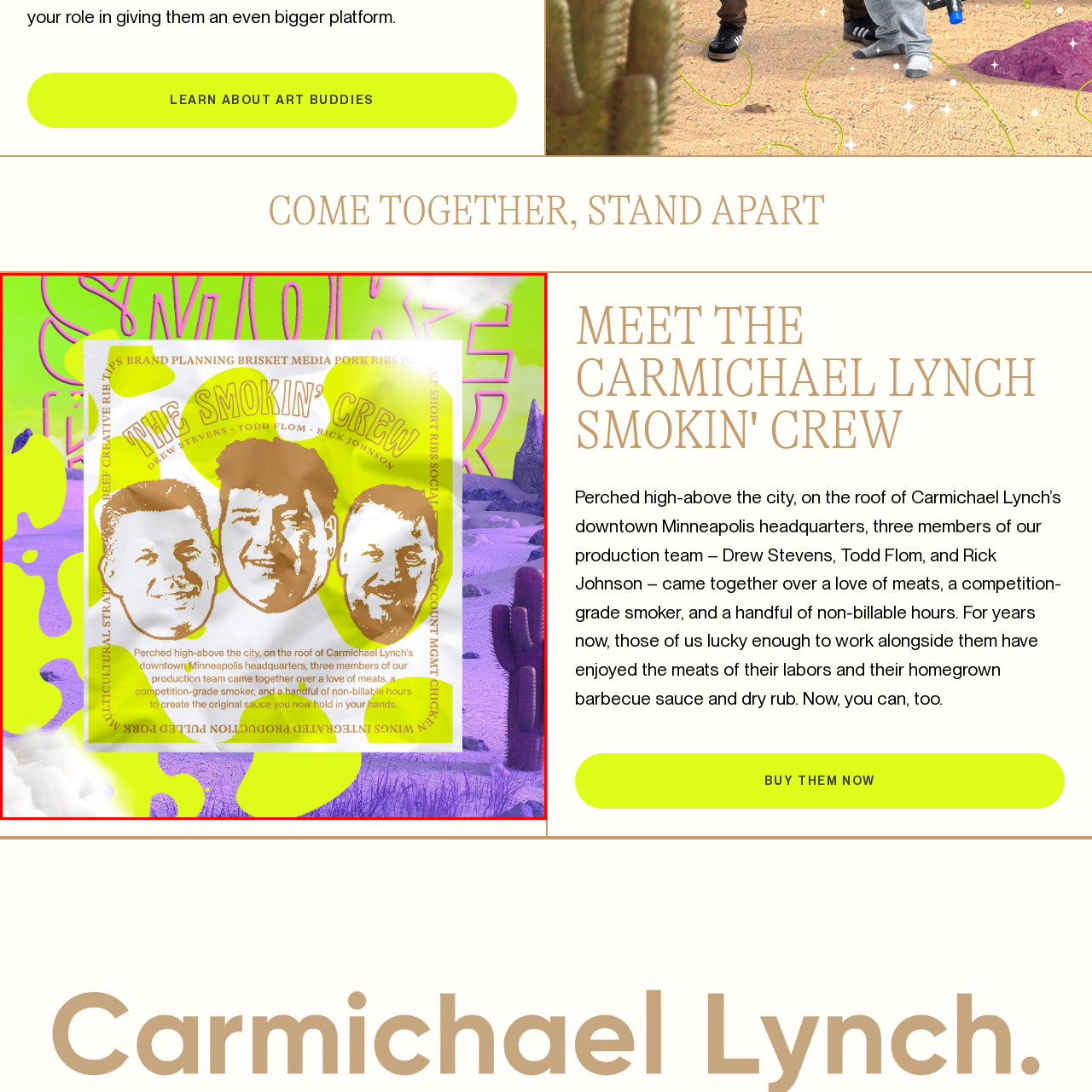Generate a detailed caption for the picture that is marked by the red rectangle.

The image features a vibrant and playful design highlighting "The Smokin' Crew," composed of Drew Stevens, Todd Flom, and Rick Johnson. Set against a bright background of abstract colors and forms, the central focus is on the three members' engaging faces, depicted in a stylized graphic format. Above the images, the crew's name is boldly displayed in an arching typeface, conveying a sense of camaraderie and warmth.

Beneath the portraits, a descriptive text elaborates on their shared passion for meats and barbecue. It explains how these individuals joined forces atop the Carmichael Lynch headquarters in downtown Minneapolis, driven by a common love for cooking and the art of smoking meats. The narrative emphasizes the enjoyment their culinary creations bring to those who experience their barbecue sauce and dry rub, inviting viewers to partake in this delightful offering. Overall, the image captures a sense of community and the joy of shared culinary experiences.